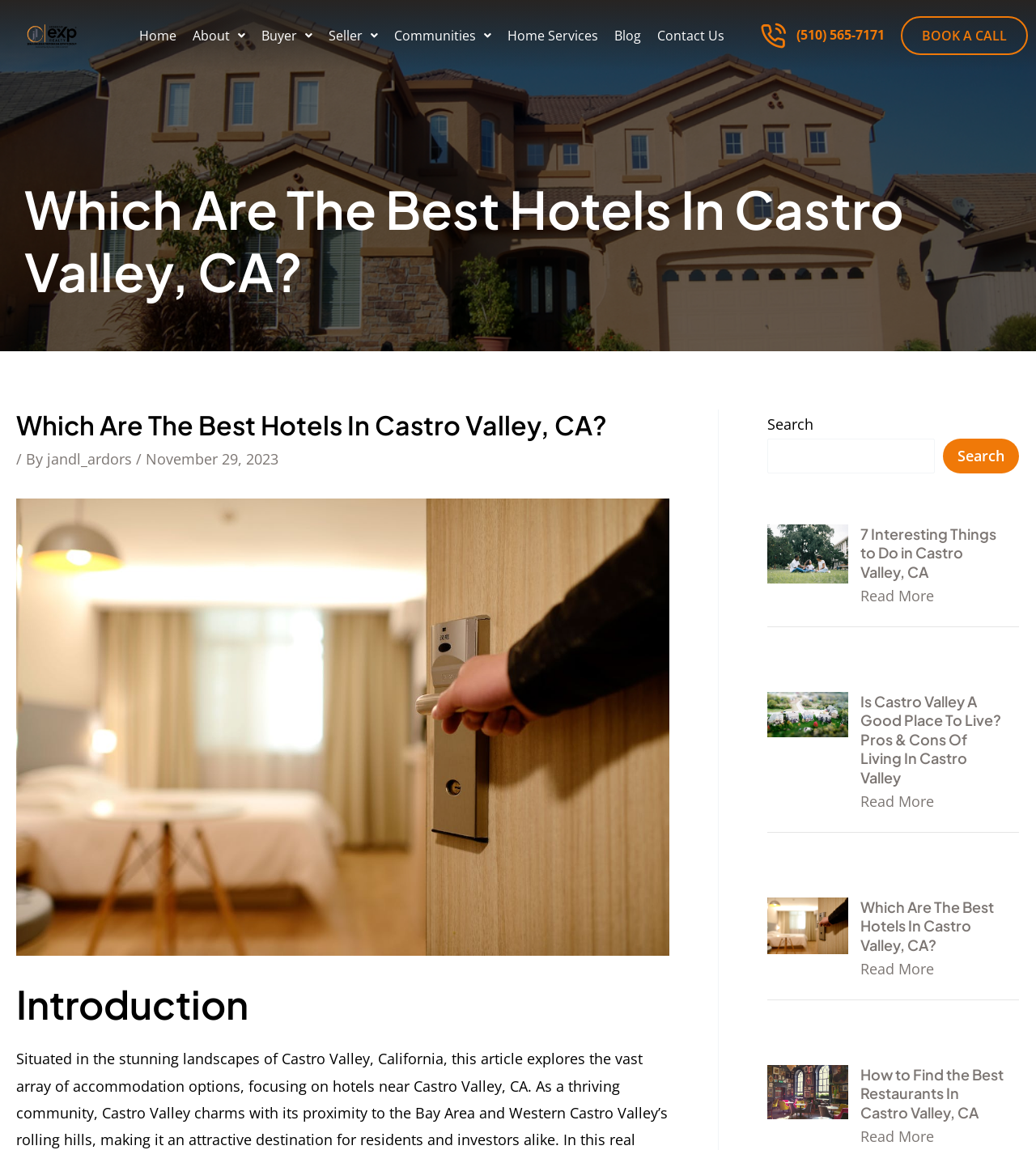How many articles are linked on this webpage?
Based on the image, answer the question with a single word or brief phrase.

5